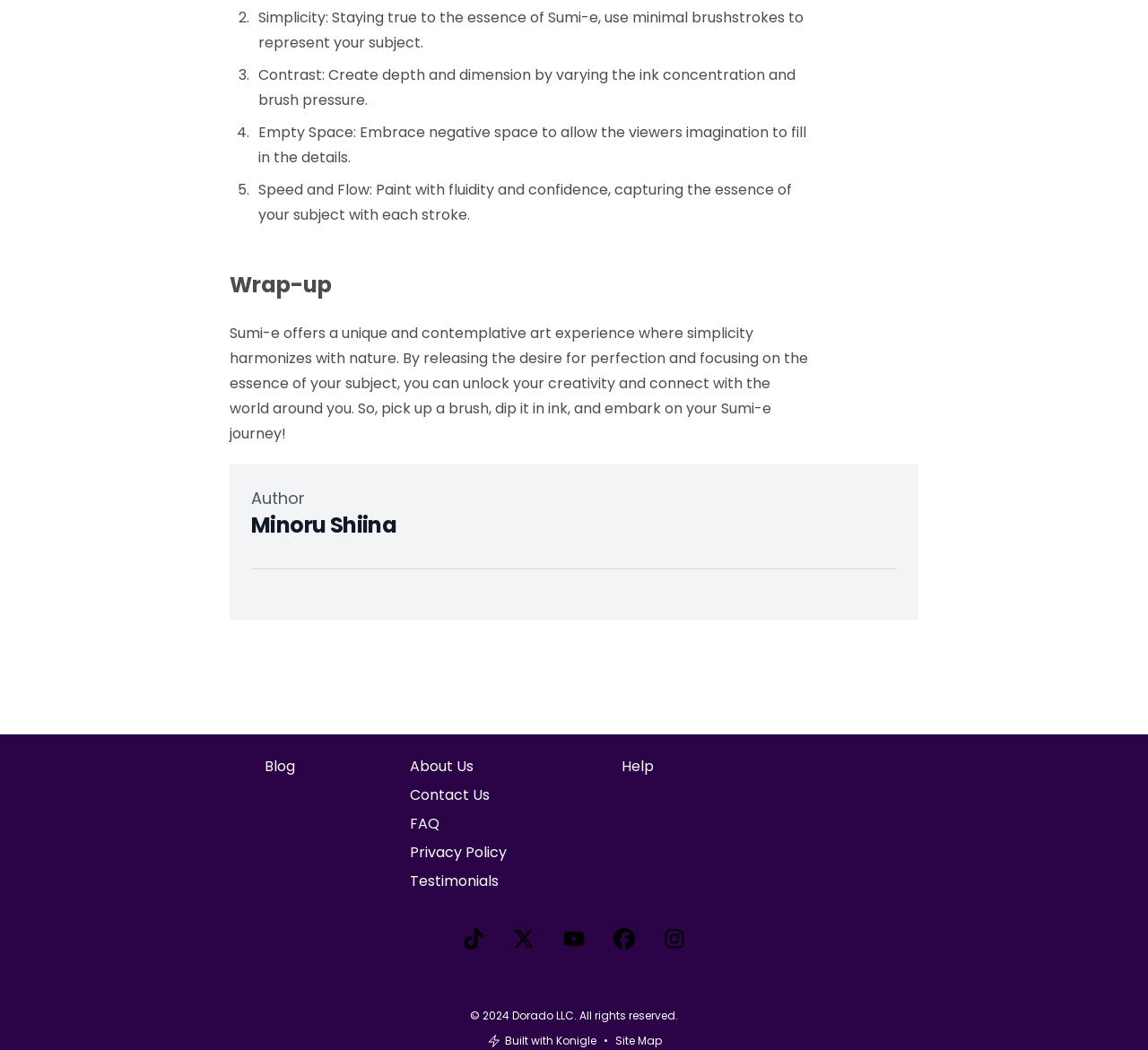Please identify the bounding box coordinates of the element I need to click to follow this instruction: "Visit the 'About Us' page".

[0.357, 0.72, 0.412, 0.739]